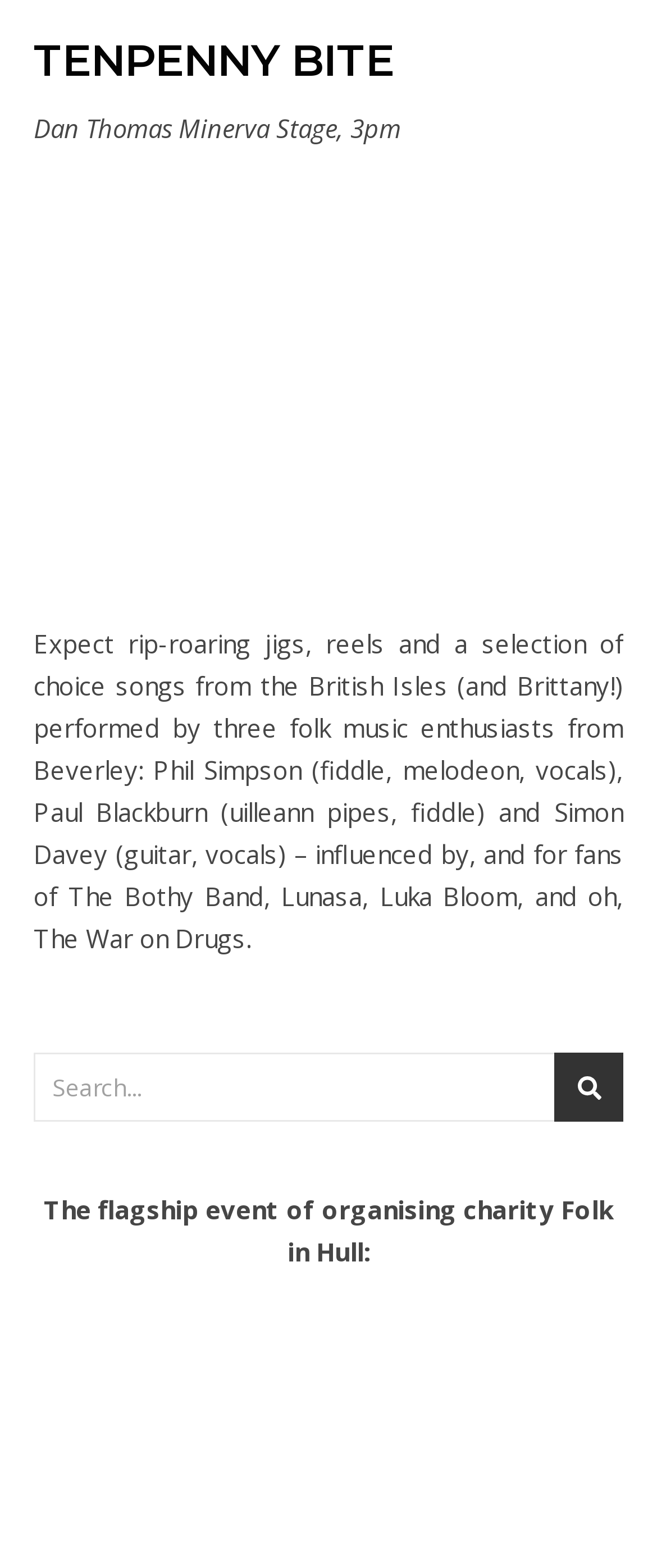What is the name of the charity associated with the event?
Using the image as a reference, answer the question with a short word or phrase.

Folk in Hull